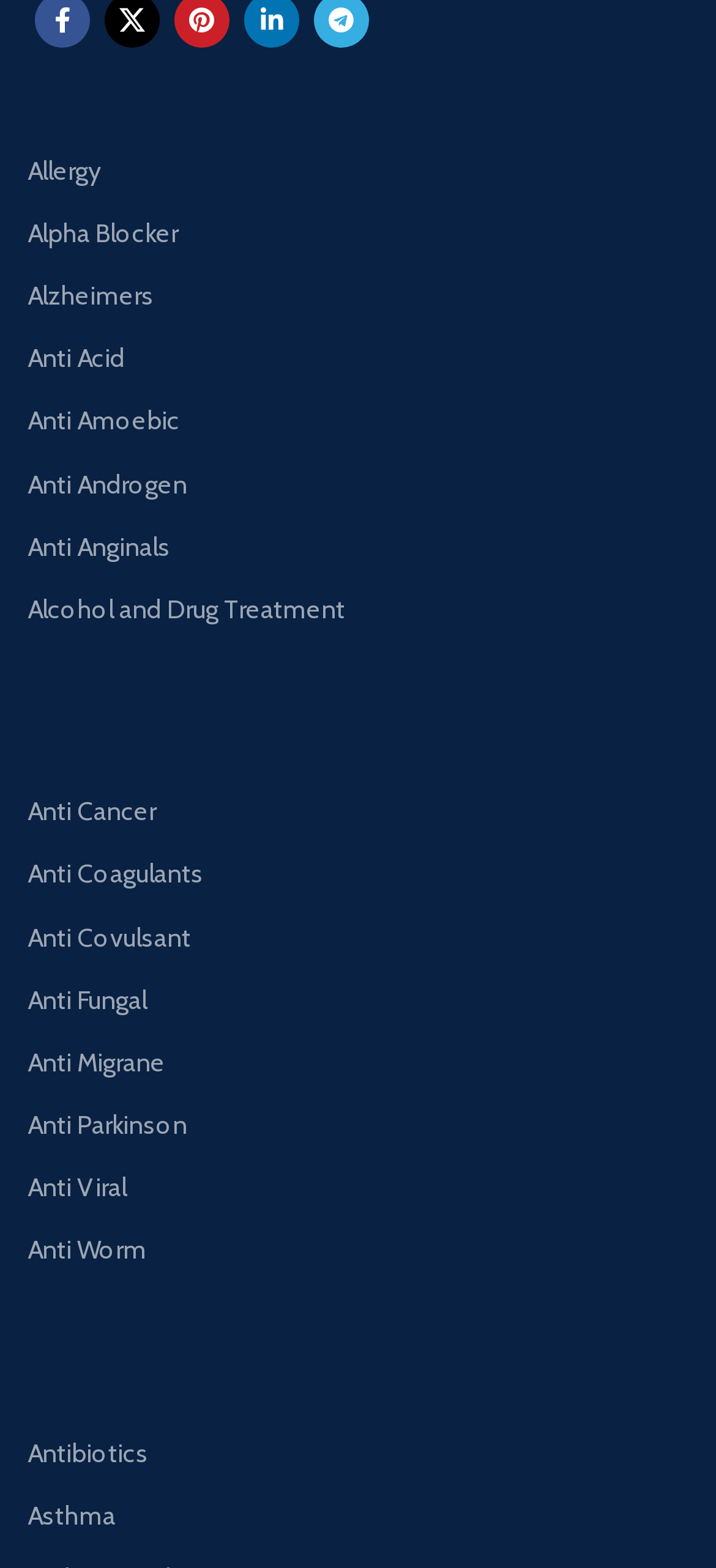What is the first category of medication listed?
Relying on the image, give a concise answer in one word or a brief phrase.

Allergy